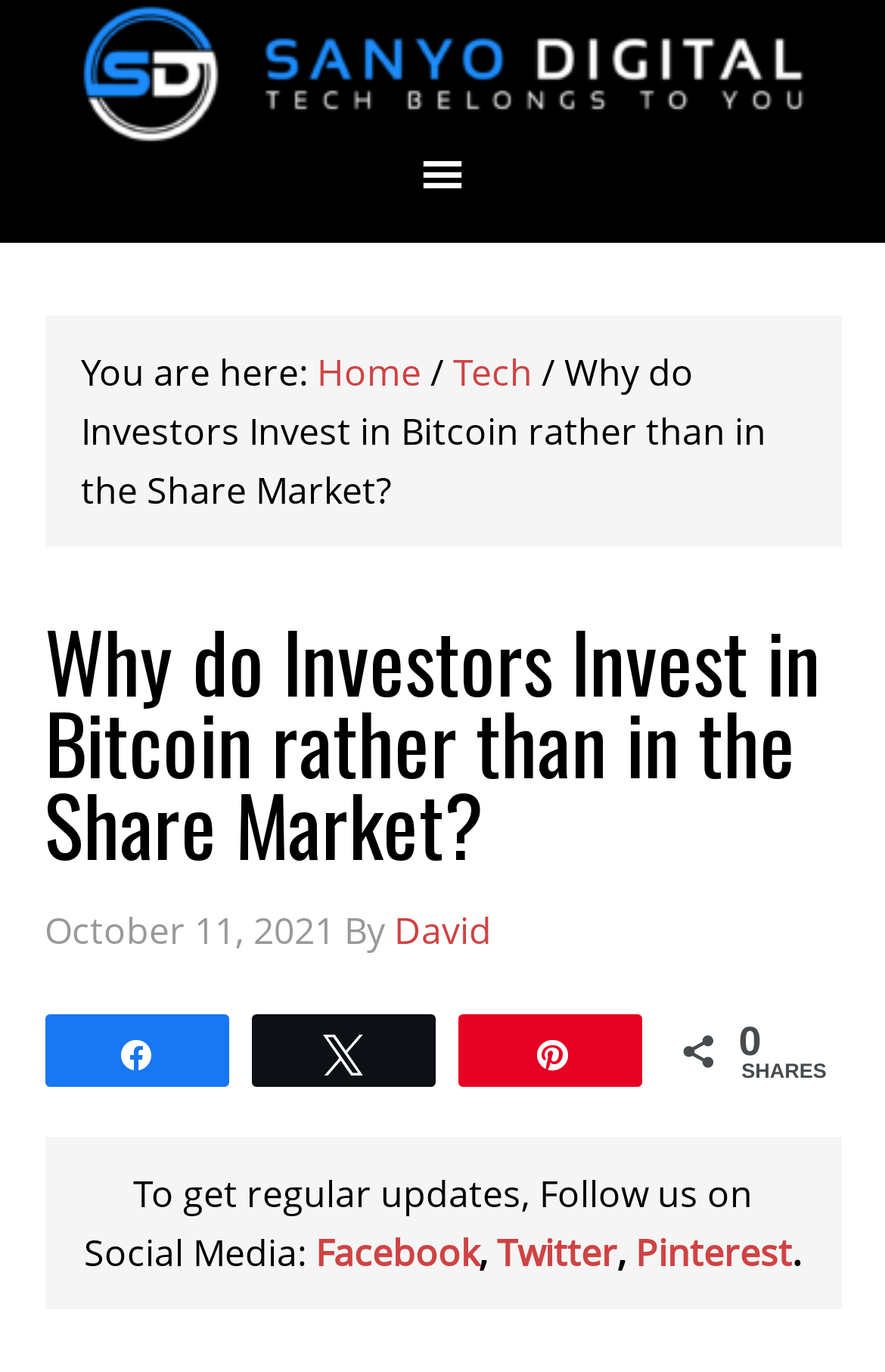Identify and provide the main heading of the webpage.

Why do Investors Invest in Bitcoin rather than in the Share Market?